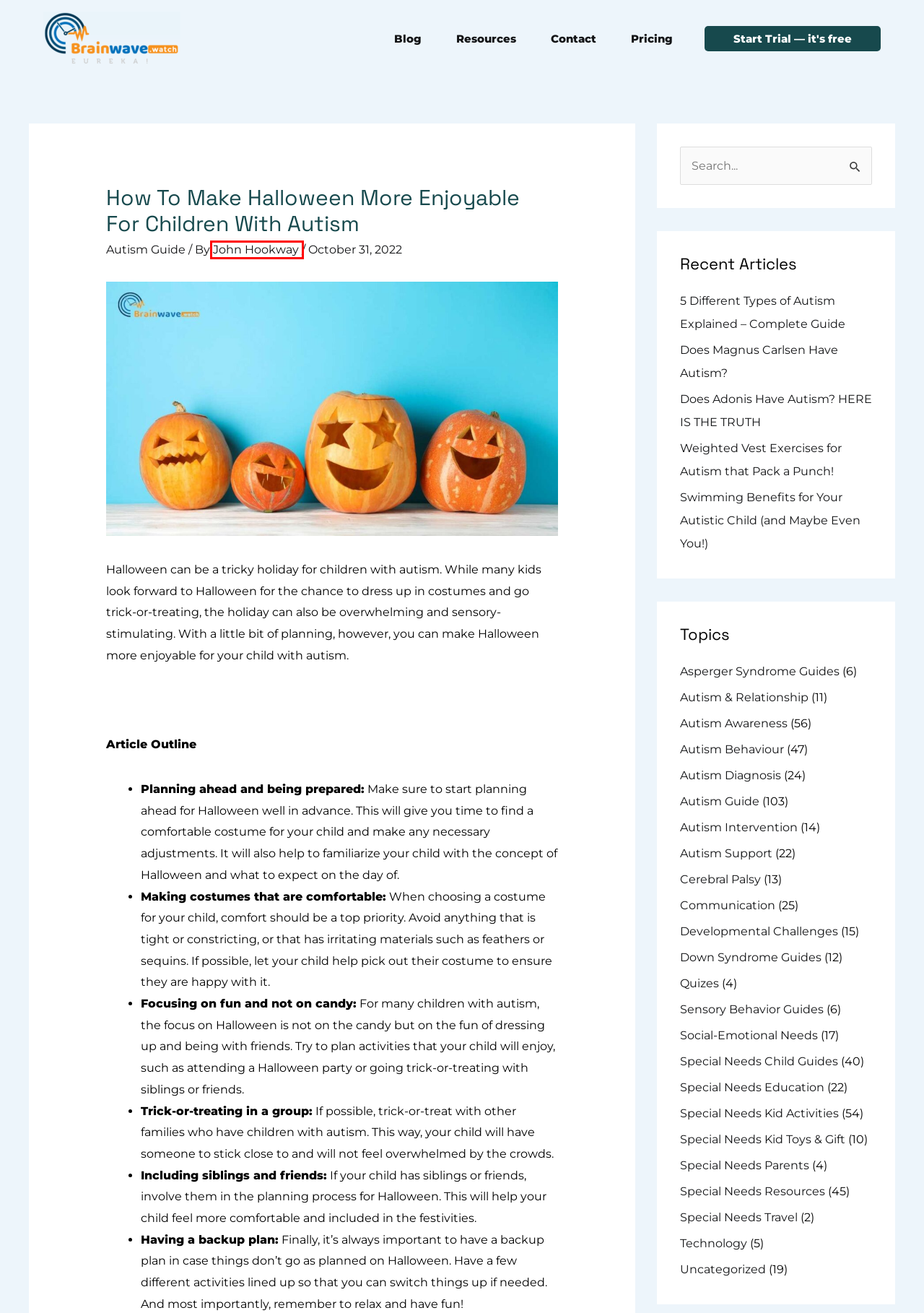You have a screenshot of a webpage, and a red bounding box highlights an element. Select the webpage description that best fits the new page after clicking the element within the bounding box. Options are:
A. Blog - Brainwave Watch
B. Brainwave Free Trial - Brainwave Watch
C. Contact - Brainwave Watch
D. Pricing - Brainwave Watch
E. Autism Awareness Archives - Brainwave Watch
F. John Hookway - CEO of Brainwave Watch
G. Autism & Relationship Archives - Brainwave Watch
H. Special Needs Child Guides Archives - Brainwave Watch

F